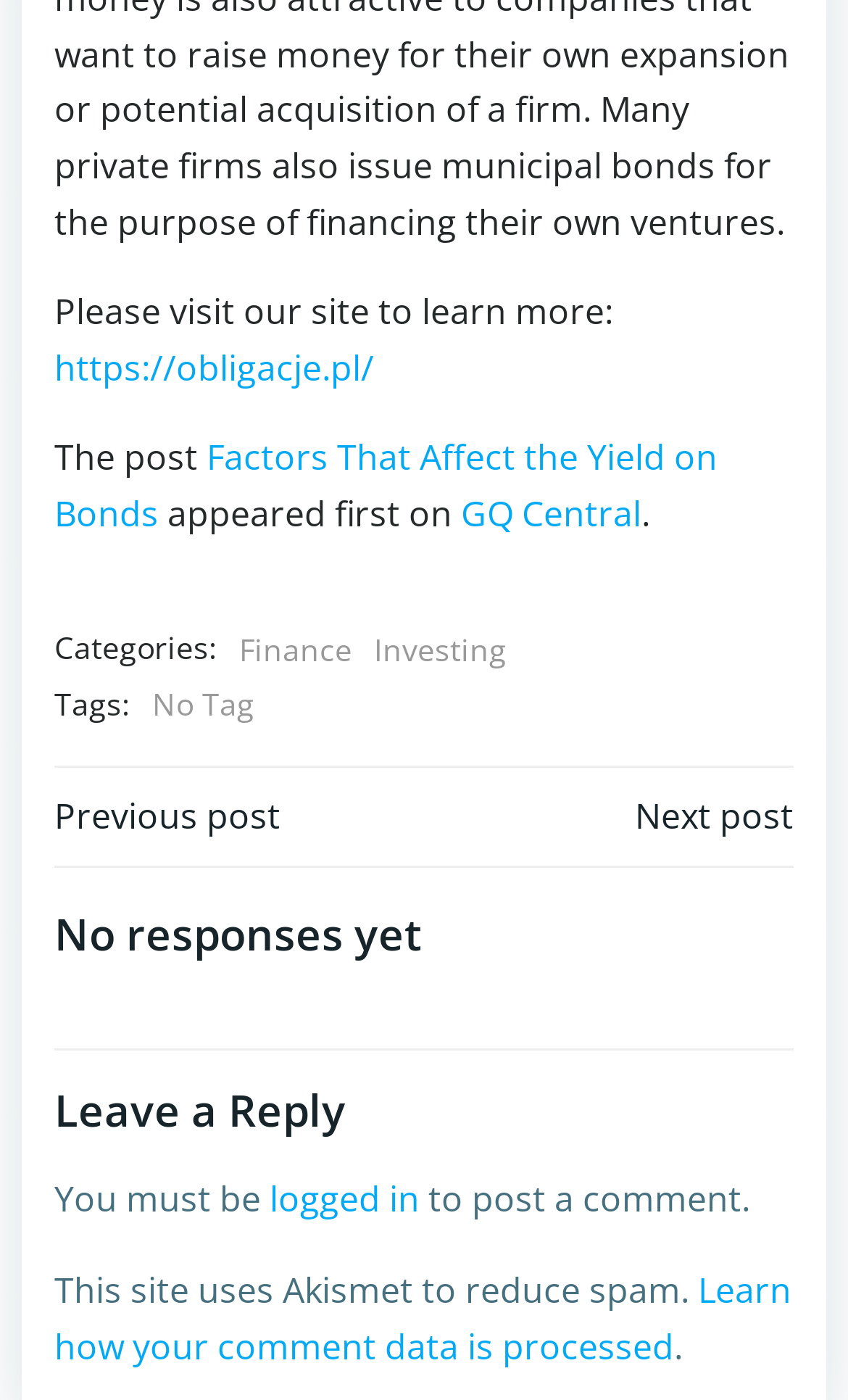Locate the bounding box coordinates of the clickable region to complete the following instruction: "Learn how your comment data is processed."

[0.064, 0.904, 0.933, 0.978]